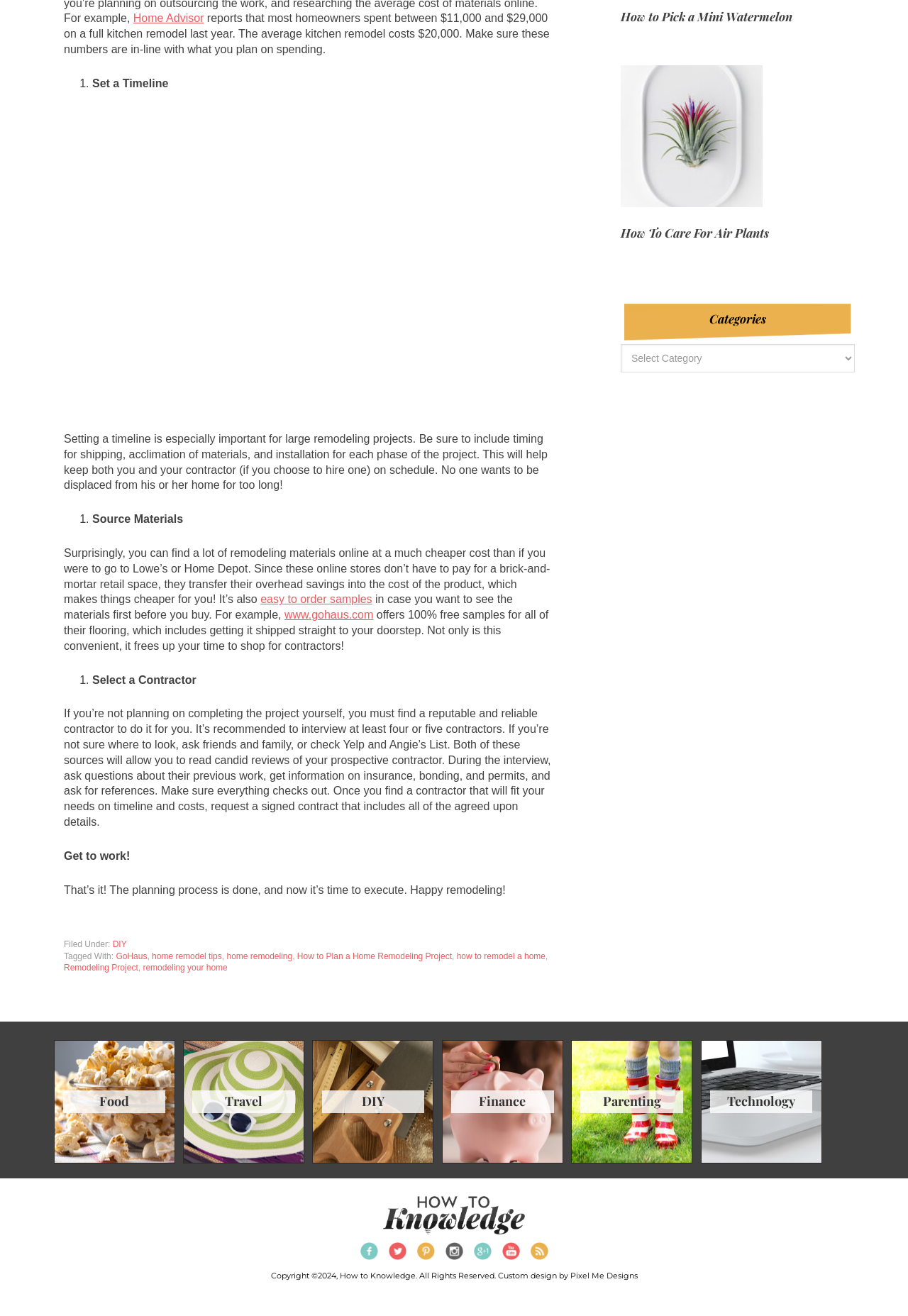Bounding box coordinates are specified in the format (top-left x, top-left y, bottom-right x, bottom-right y). All values are floating point numbers bounded between 0 and 1. Please provide the bounding box coordinate of the region this sentence describes: how to remodel a home

[0.503, 0.723, 0.601, 0.73]